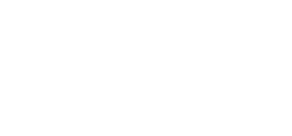What is the current status of the webpage?
Answer the question in a detailed and comprehensive manner.

The context surrounding the logo indicates that the webpage is currently displaying a 'Page Not Found' message, implying that users may be seeking information about the festival's events or features but are unable to access the desired page.